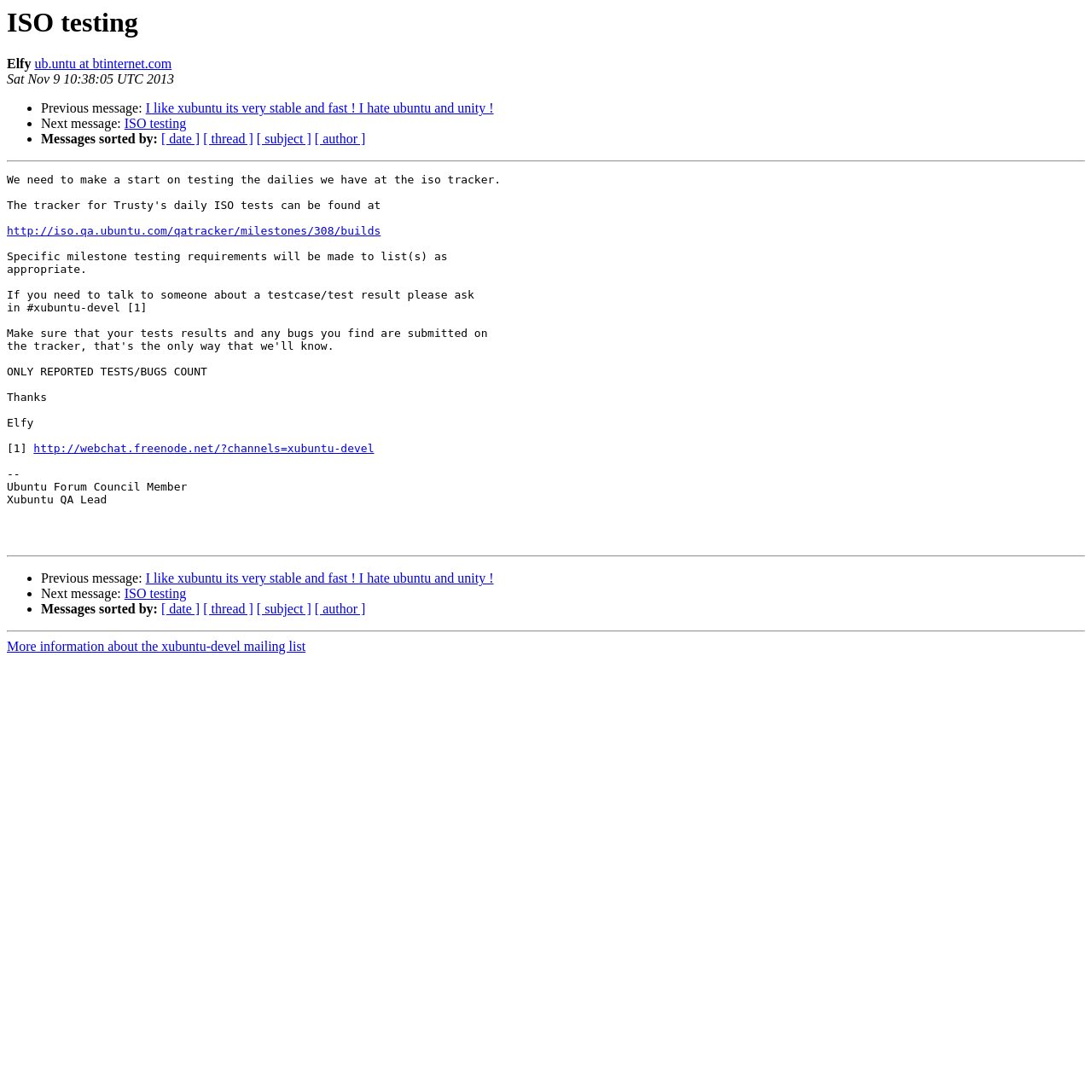Provide the bounding box coordinates for the area that should be clicked to complete the instruction: "Visit the xubuntu-devel mailing list".

[0.031, 0.405, 0.343, 0.417]